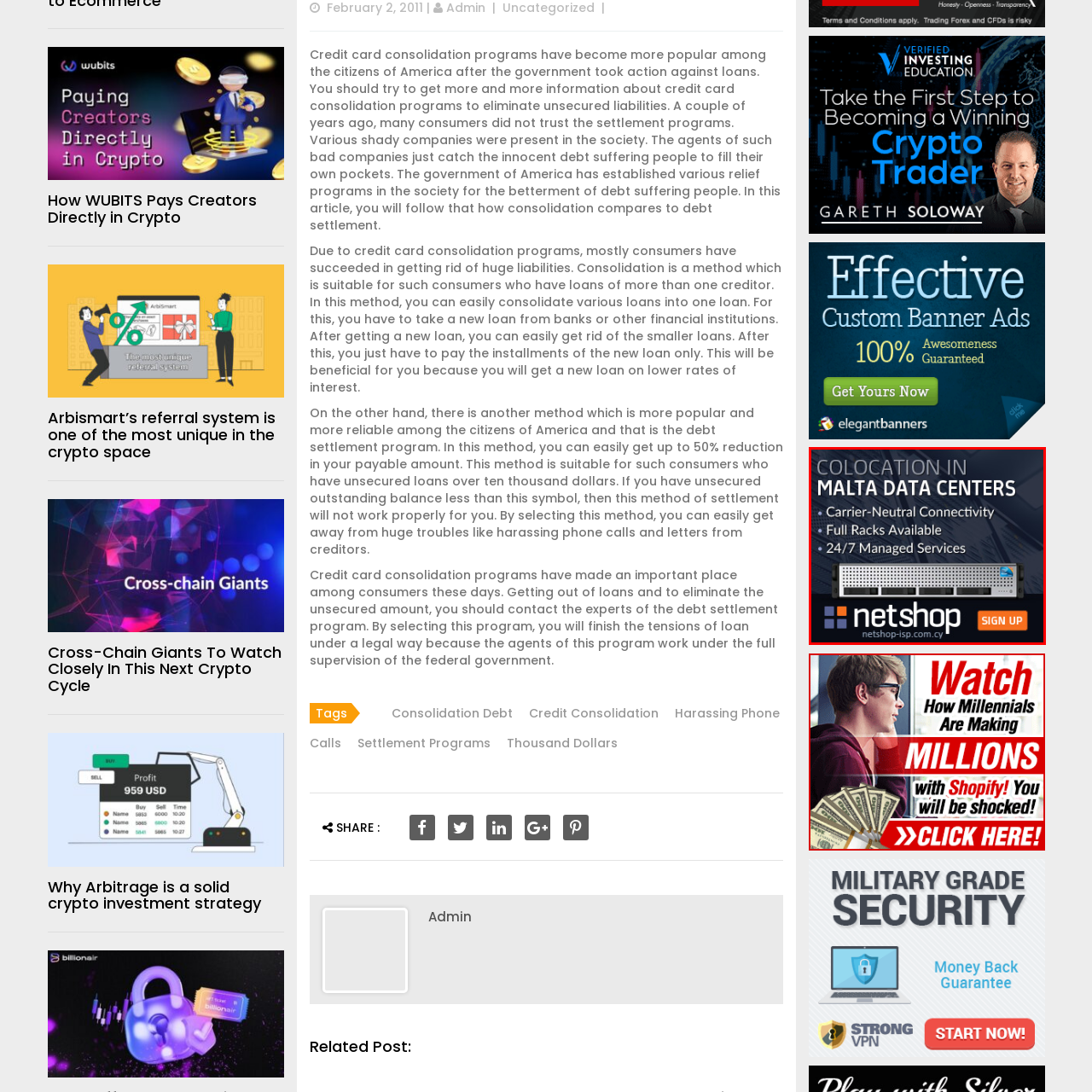Look closely at the image within the red bounding box, What is the significance of the Netshop logo in the image? Respond with a single word or short phrase.

To attract attention